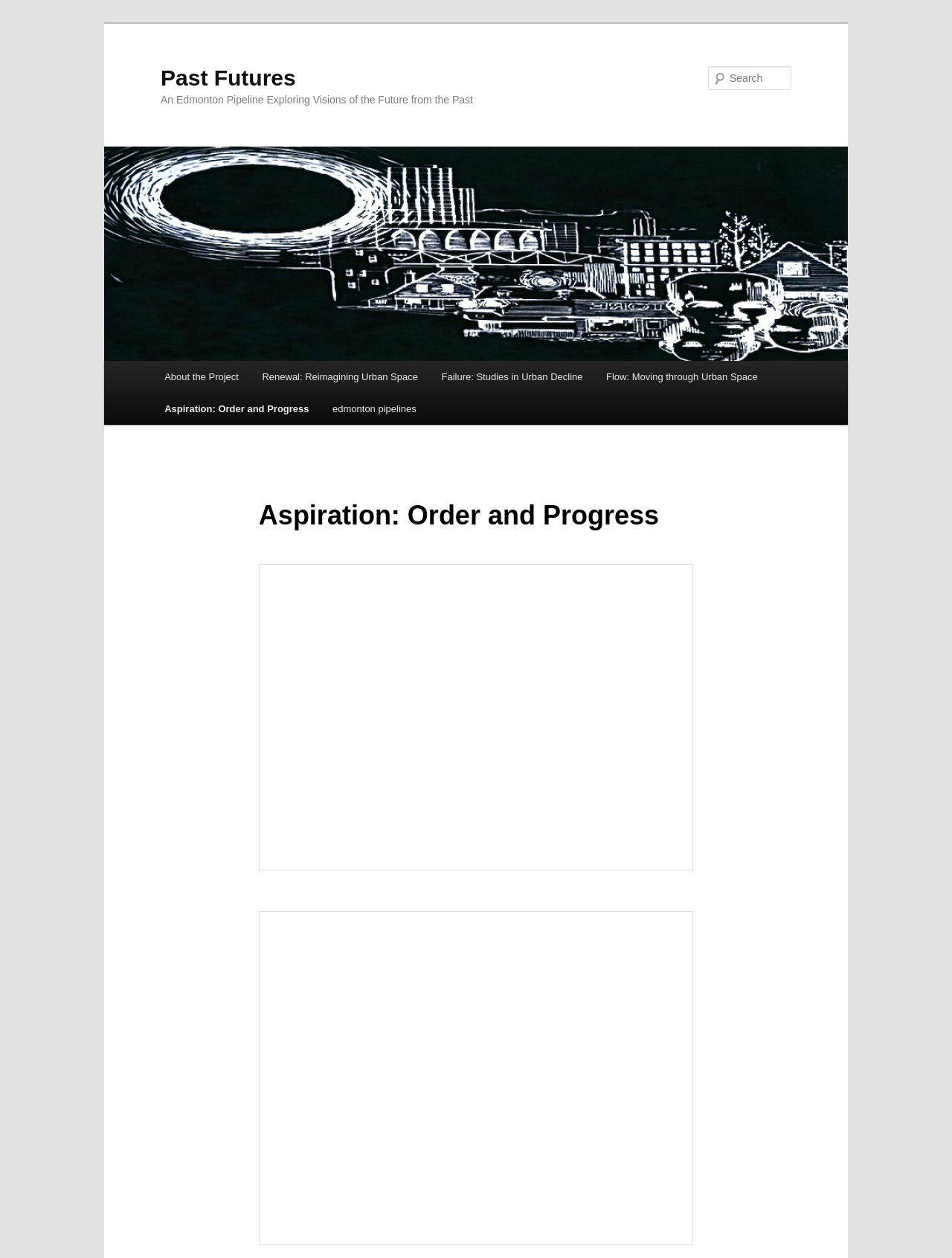Please pinpoint the bounding box coordinates for the region I should click to adhere to this instruction: "view About the Project".

[0.16, 0.287, 0.263, 0.312]